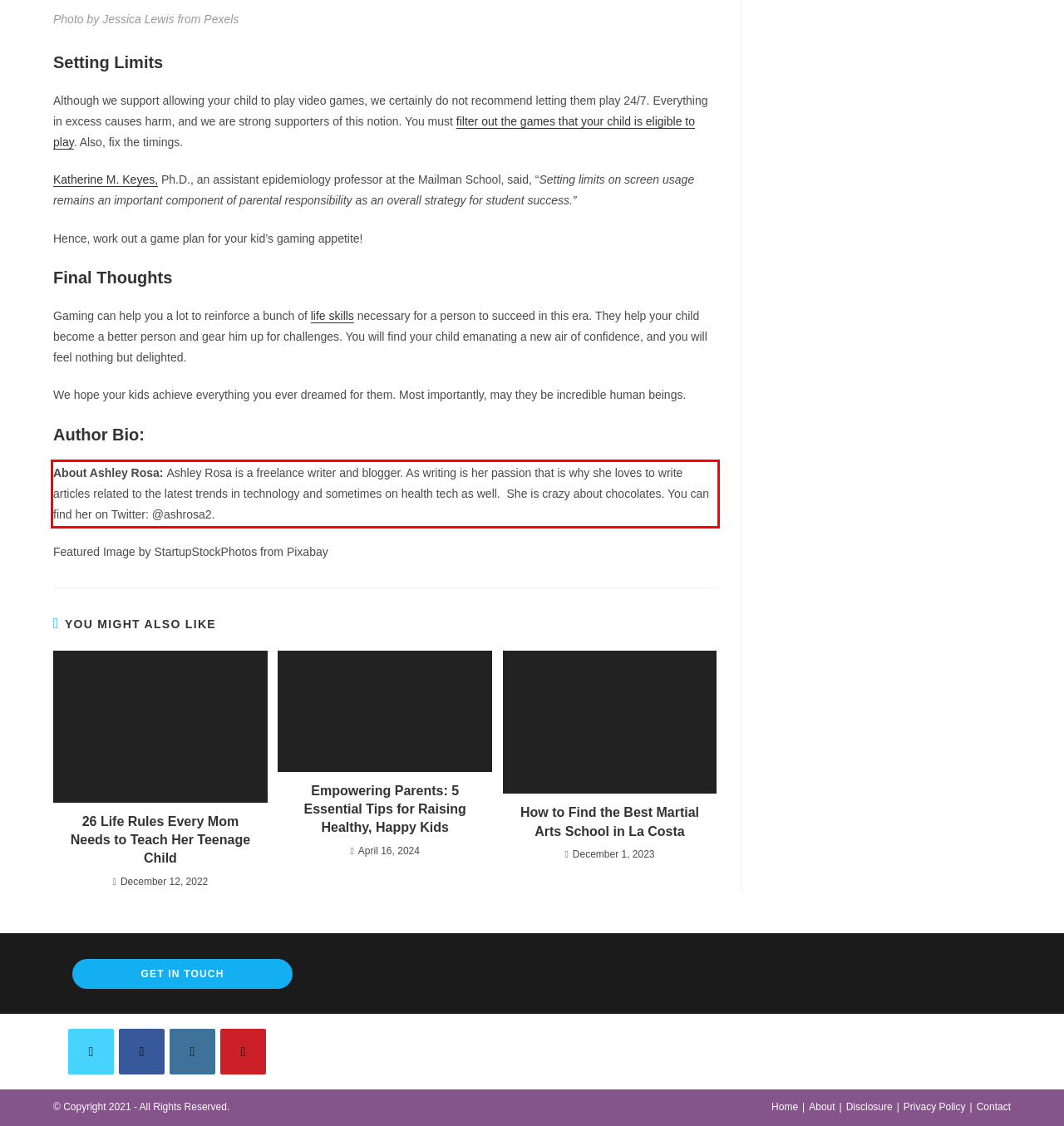Identify and transcribe the text content enclosed by the red bounding box in the given screenshot.

About Ashley Rosa: Ashley Rosa is a freelance writer and blogger. As writing is her passion that is why she loves to write articles related to the latest trends in technology and sometimes on health tech as well. She is crazy about chocolates. You can find her on Twitter: @ashrosa2.